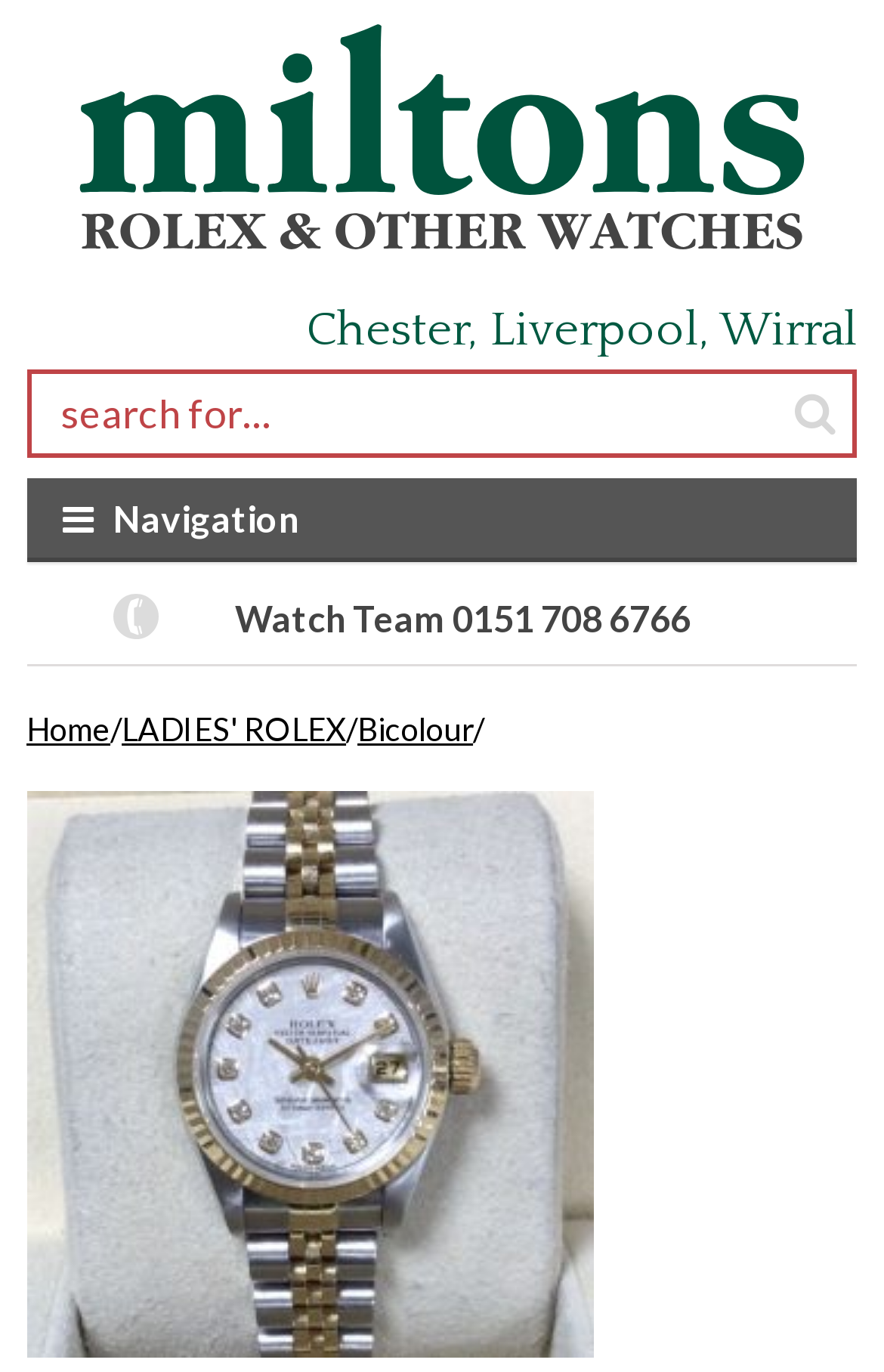Please identify the bounding box coordinates of the element I need to click to follow this instruction: "View ladies' Rolex watches".

[0.138, 0.518, 0.392, 0.546]